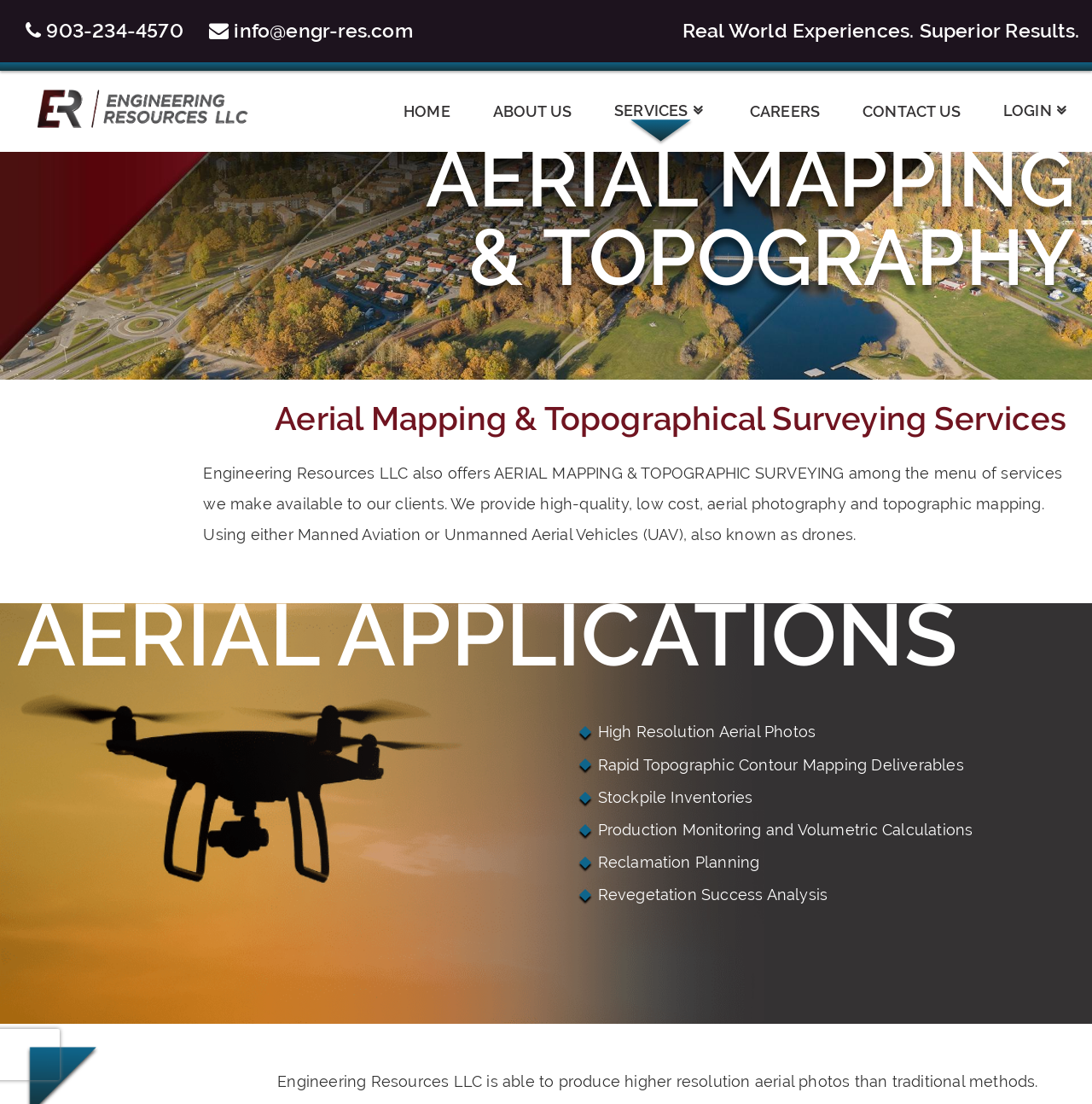Locate the bounding box coordinates of the element that needs to be clicked to carry out the instruction: "Login to the geospatial portal". The coordinates should be given as four float numbers ranging from 0 to 1, i.e., [left, top, right, bottom].

[0.805, 0.138, 1.0, 0.17]